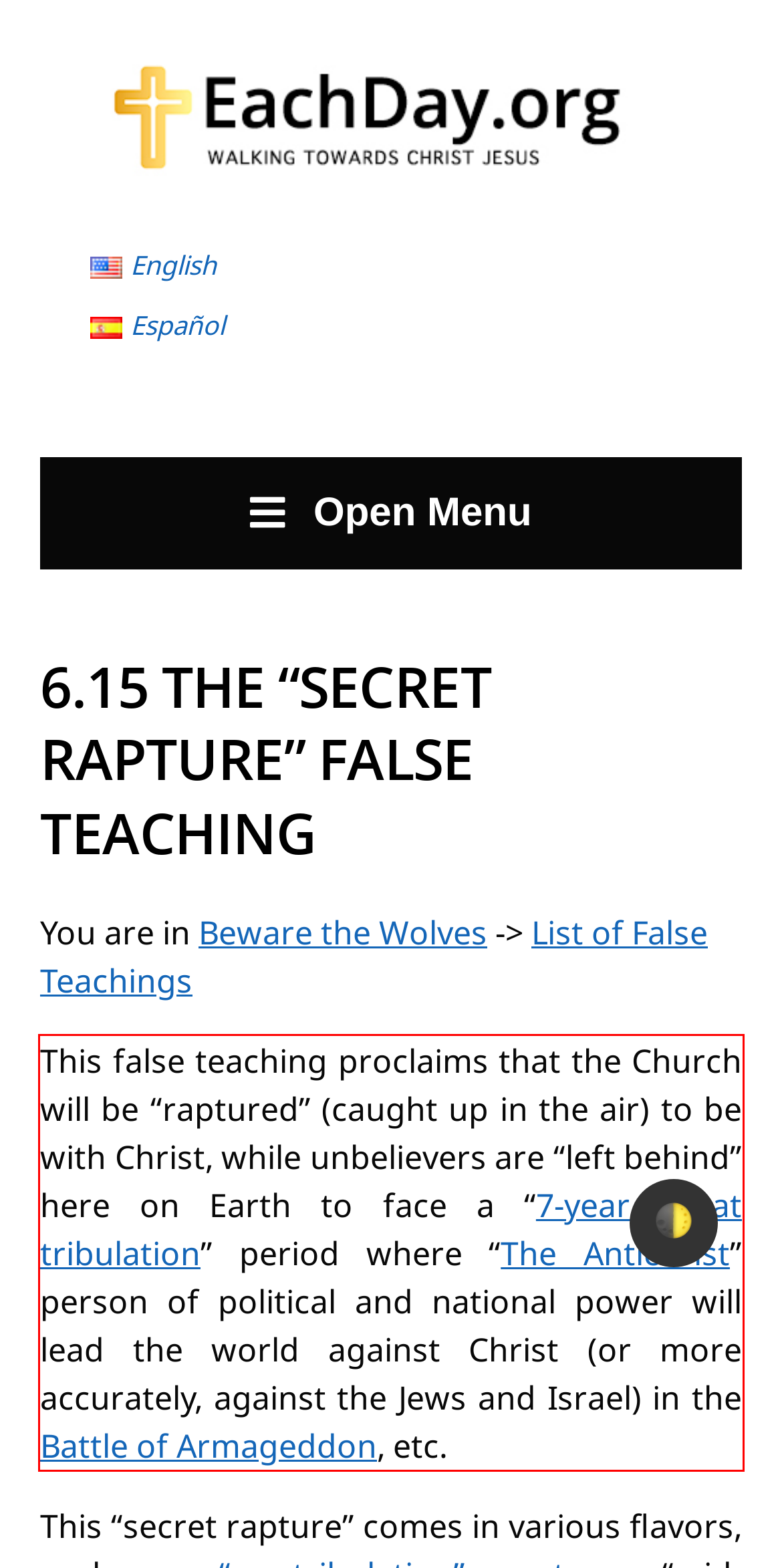There is a UI element on the webpage screenshot marked by a red bounding box. Extract and generate the text content from within this red box.

This false teaching proclaims that the Church will be “raptured” (caught up in the air) to be with Christ, while unbelievers are “left behind” here on Earth to face a “7-year great tribulation” period where “The Antichrist” person of political and national power will lead the world against Christ (or more accurately, against the Jews and Israel) in the Battle of Armageddon, etc.